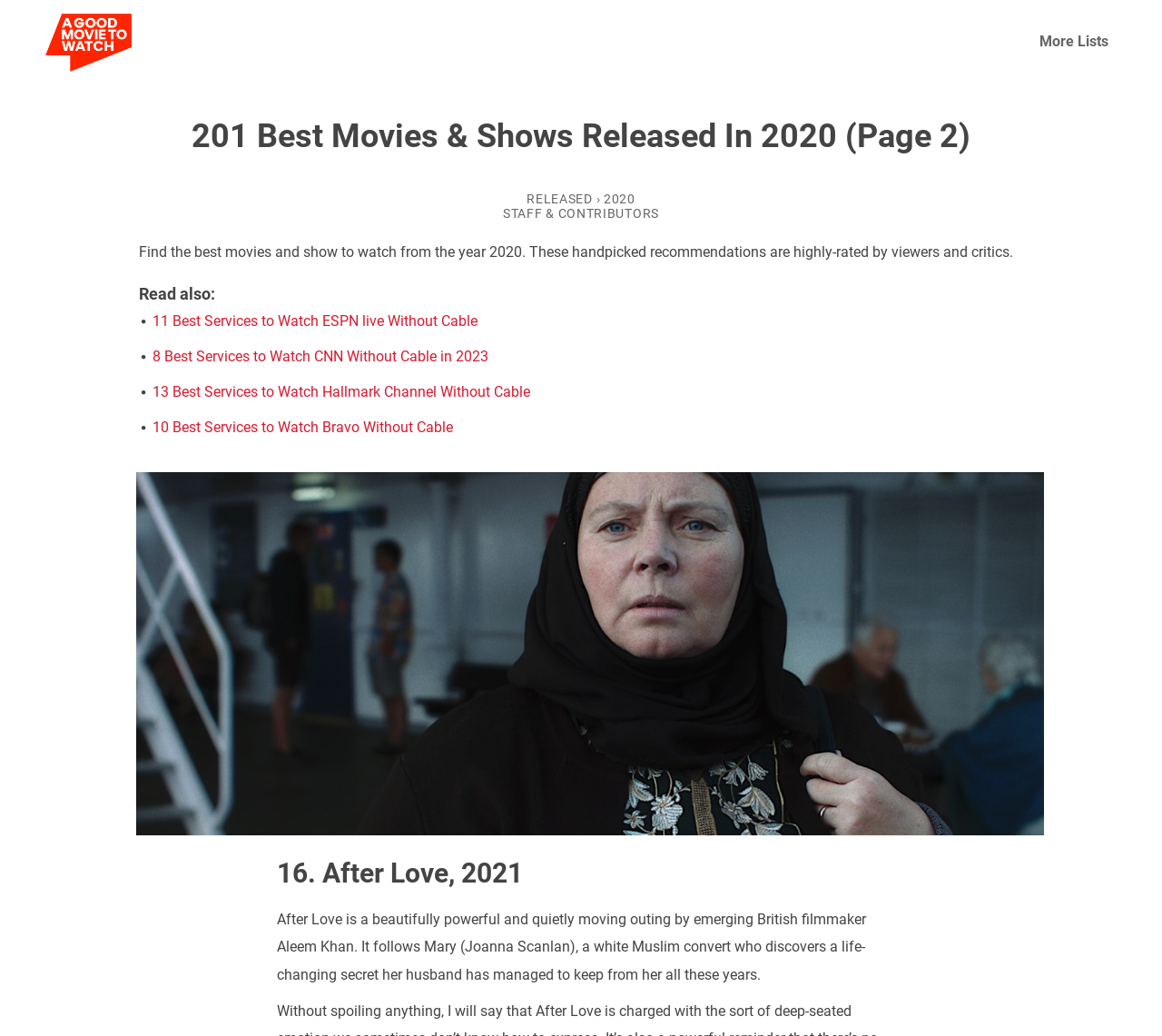What is the genre of the movie 'After Love'?
Look at the image and respond with a single word or a short phrase.

Not specified